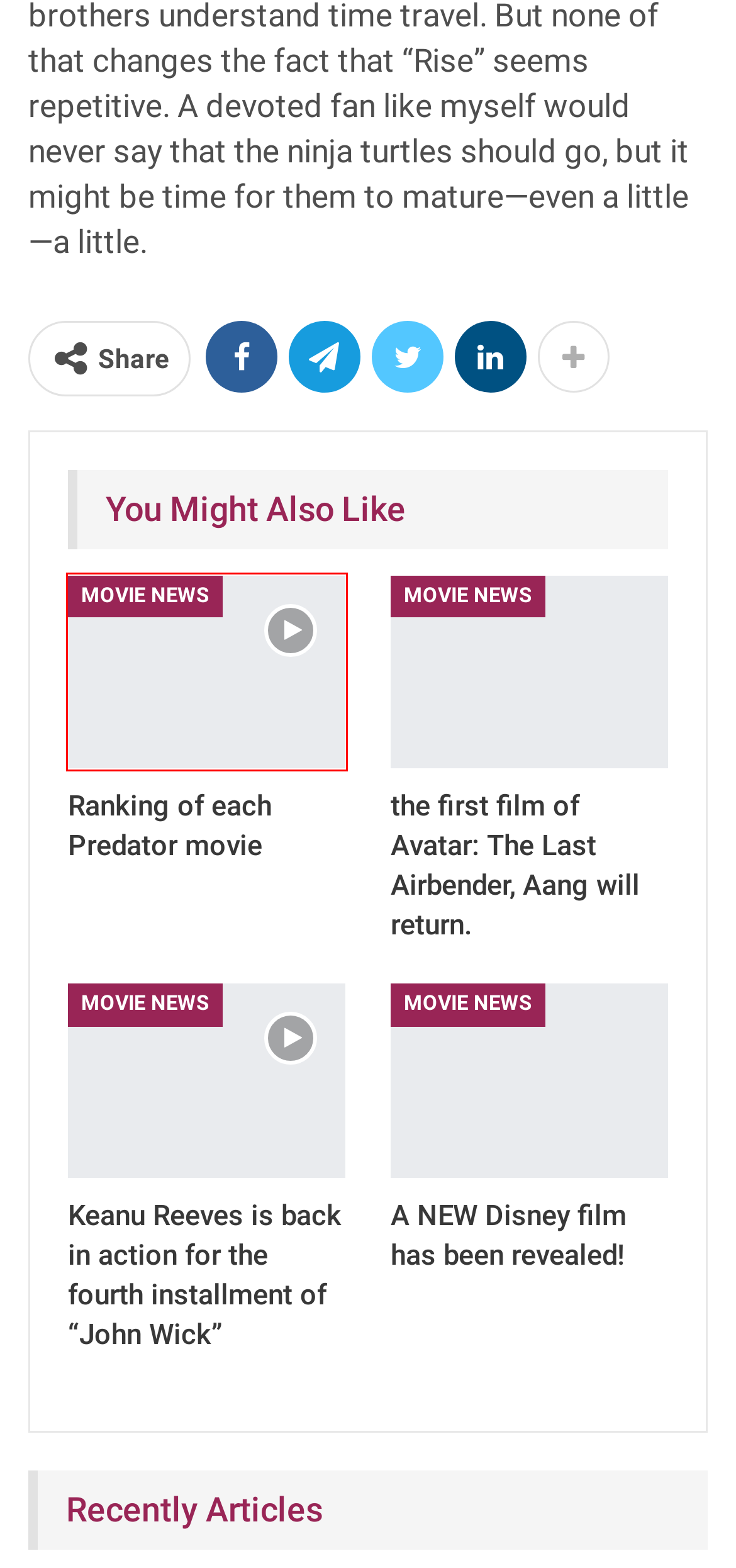You are given a screenshot of a webpage with a red rectangle bounding box. Choose the best webpage description that matches the new webpage after clicking the element in the bounding box. Here are the candidates:
A. SHOP SELL – SE7EN AIRSHOP
B. the first film of Avatar: The Last Airbender, Aang will return. – SE7EN AIRSHOP
C. Keanu Reeves is back in action for the fourth installment of “John Wick” – SE7EN AIRSHOP
D. SELL 16 – SE7EN AIRSHOP
E. SELL – SE7EN AIRSHOP
F. SELL 15 – SE7EN AIRSHOP
G. Ranking of each Predator movie – SE7EN AIRSHOP
H. A NEW Disney film has been revealed! – SE7EN AIRSHOP

G